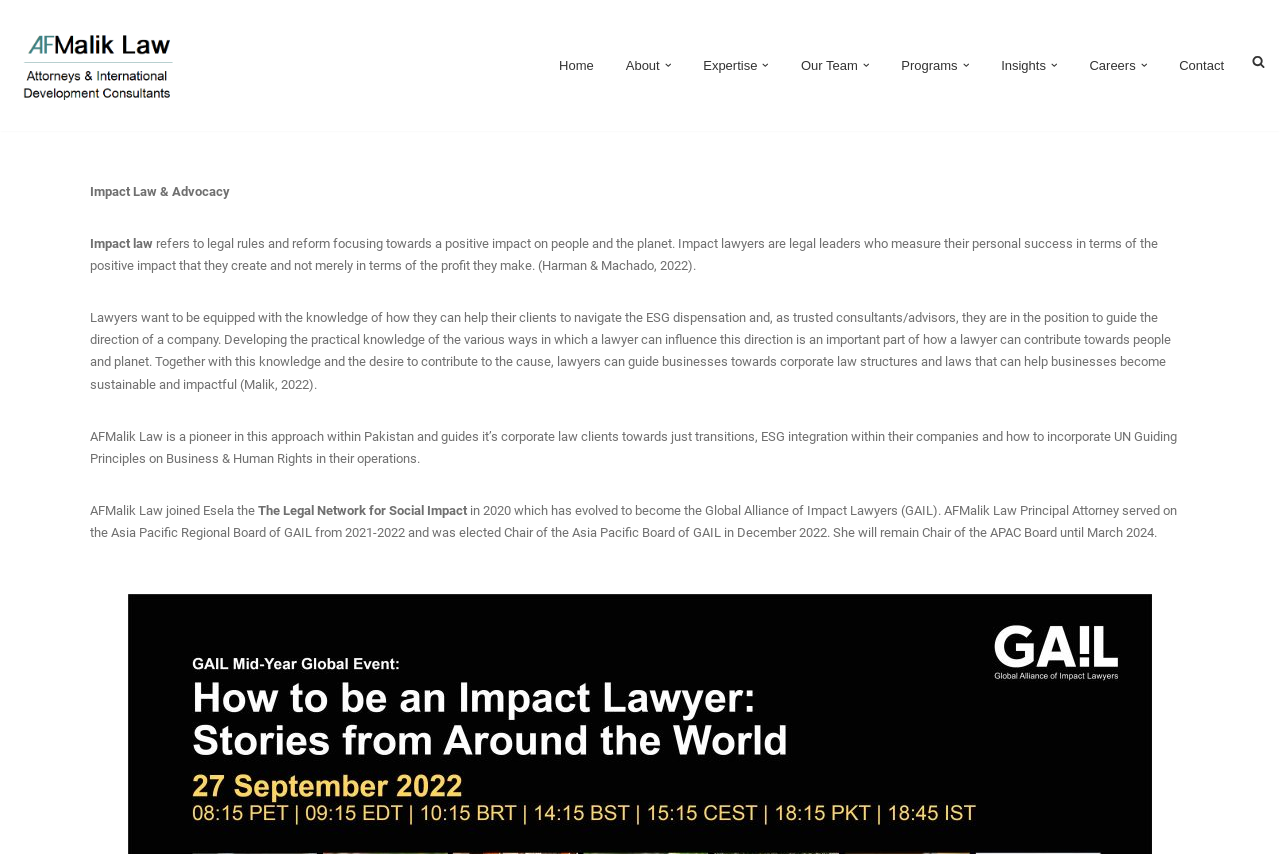Identify the bounding box coordinates of the clickable region necessary to fulfill the following instruction: "Contact AFMalik Law". The bounding box coordinates should be four float numbers between 0 and 1, i.e., [left, top, right, bottom].

[0.921, 0.064, 0.956, 0.089]